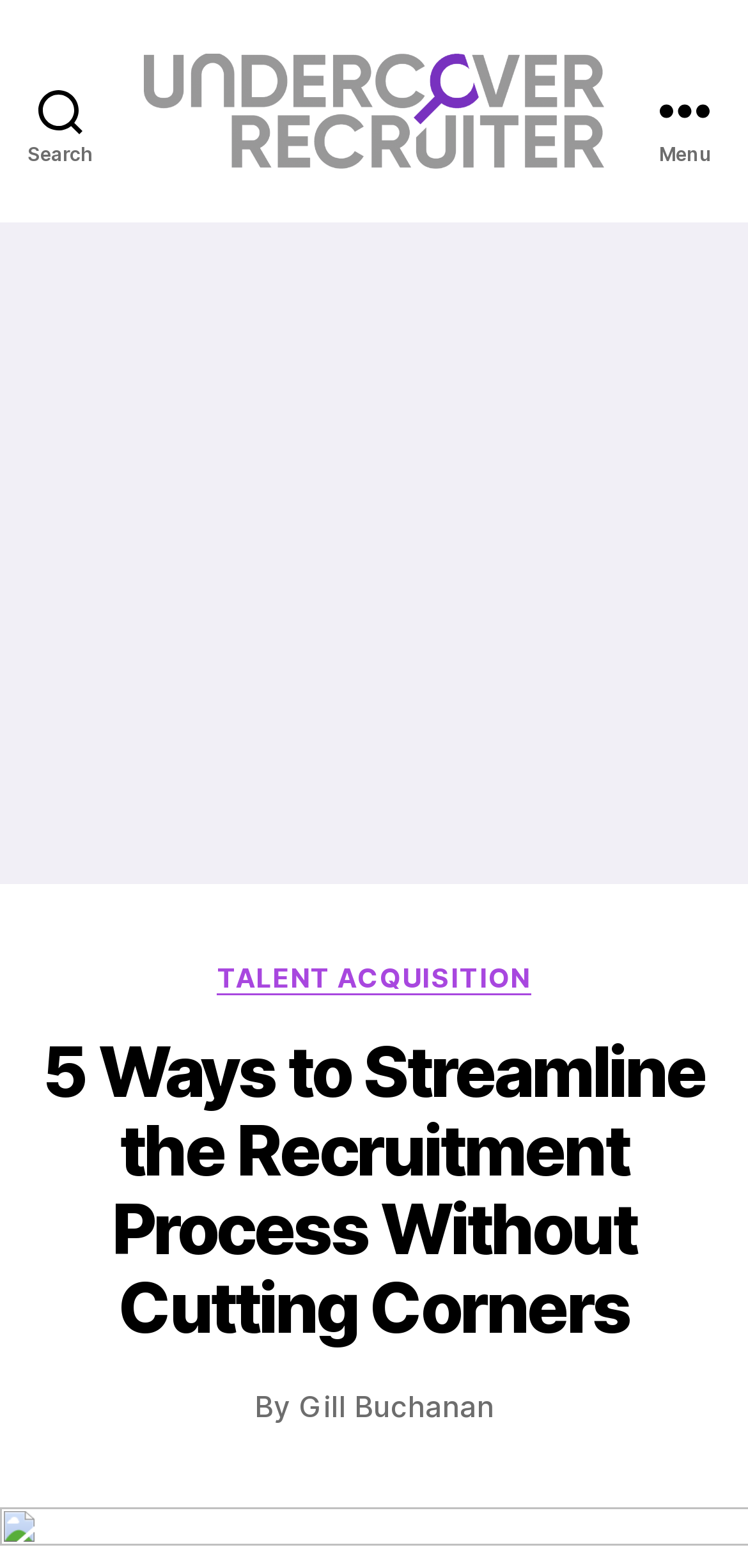What is the topic of the article?
Please provide a single word or phrase in response based on the screenshot.

Streamlining recruitment process